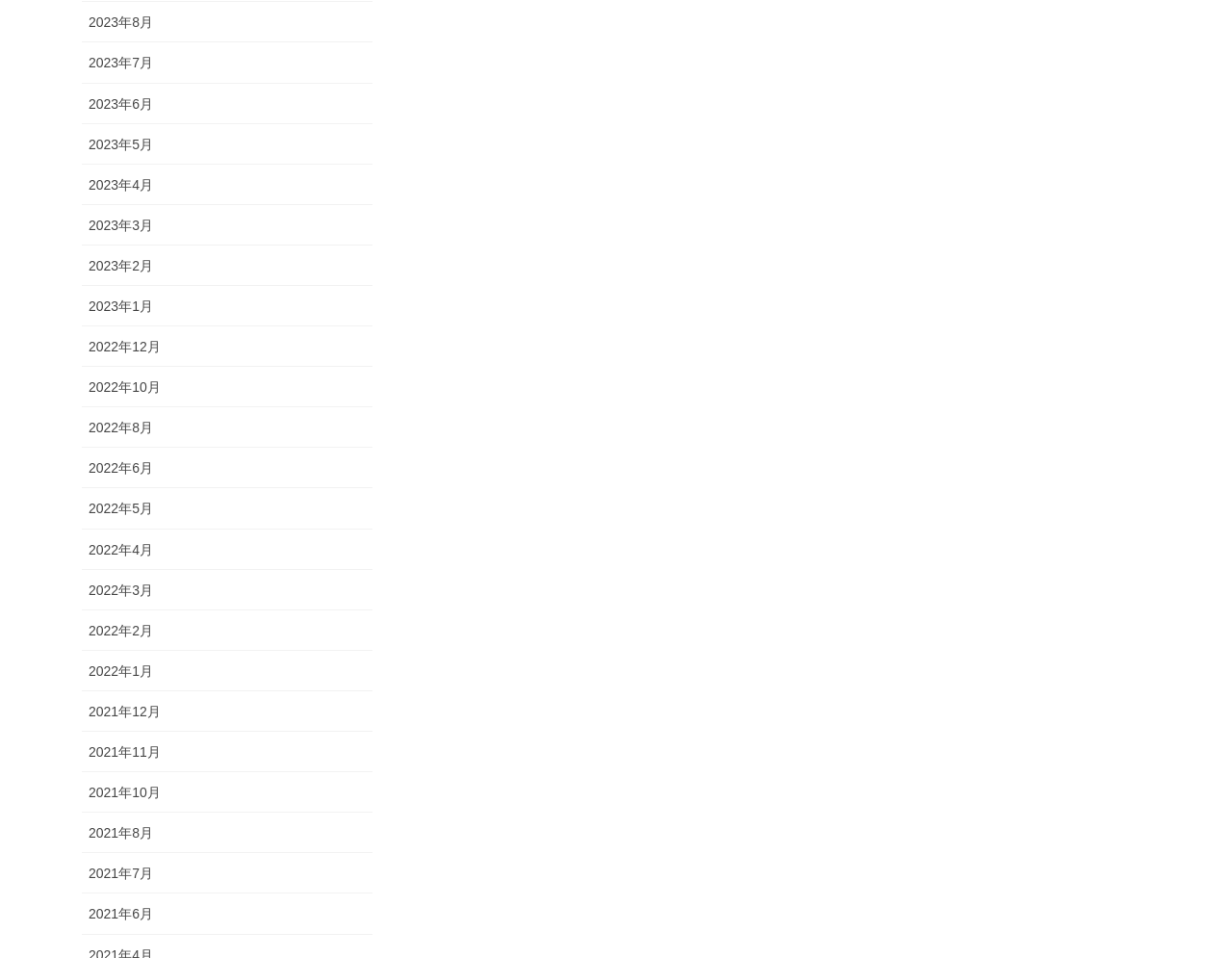What is the common pattern in the link texts?
Based on the screenshot, provide your answer in one word or phrase.

Year and month